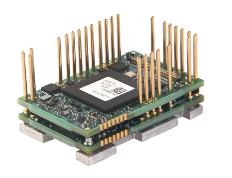Write a descriptive caption for the image, covering all notable aspects.

The image showcases a FlexPro FE PCB Mount CANopen digital servo drive, a compact and robust electronic component designed for efficient control in various applications. This drive is characterized by its finely arranged pin connectors, which allow for direct integration onto control PCBs, making it ideal for custom machinery and robotic systems. The FE model is noted for its high power density, indicating that it can deliver significant power output relative to its size, enhancing performance in space-constrained environments. The advanced design highlights both functionality and versatility, ensuring that it meets the demands of modern automation and robotics.